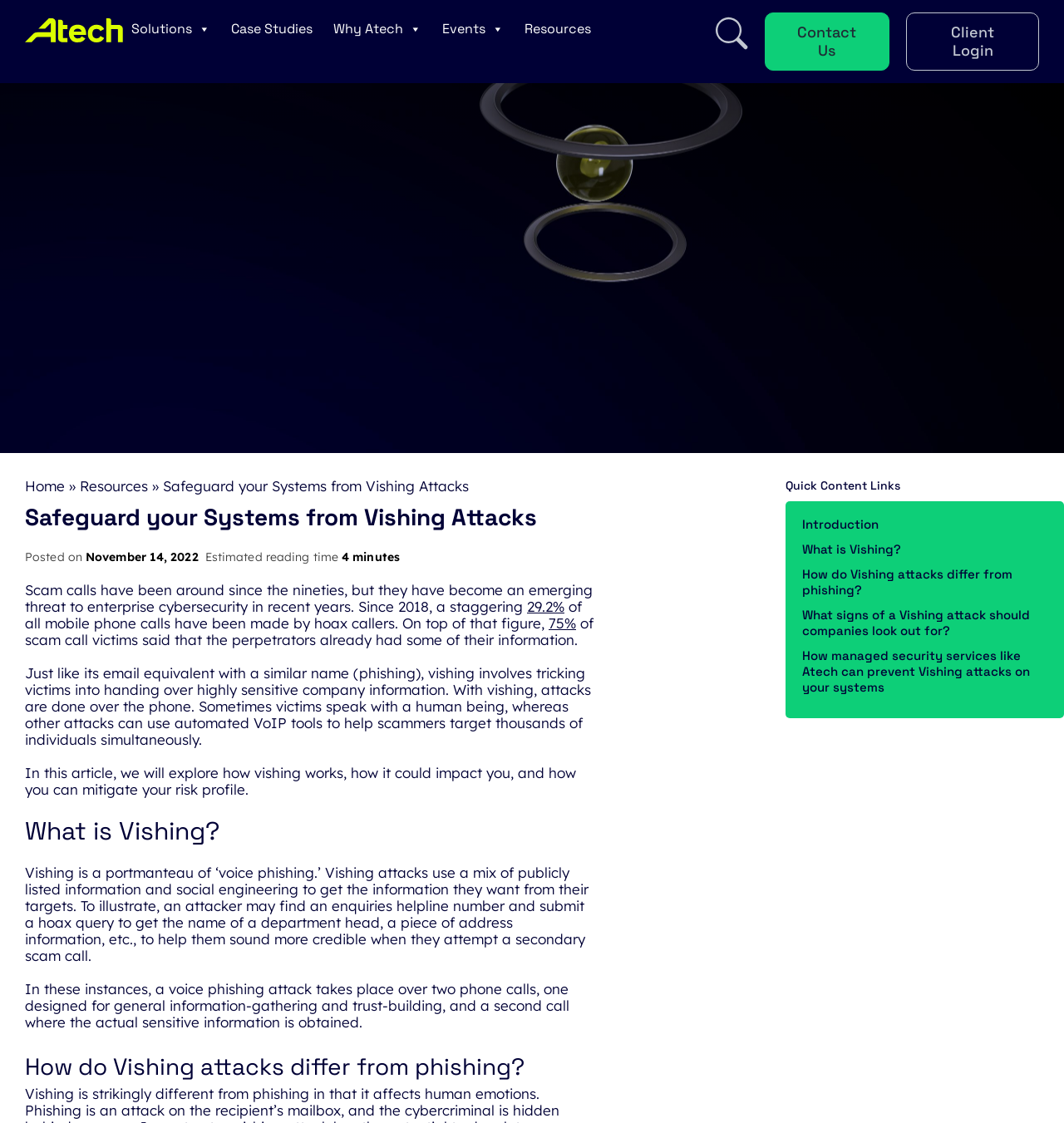Consider the image and give a detailed and elaborate answer to the question: 
What is the percentage of mobile phone calls made by hoax callers?

According to the webpage, 29.2% of all mobile phone calls have been made by hoax callers, which is a staggering figure that highlights the severity of the vishing threat.